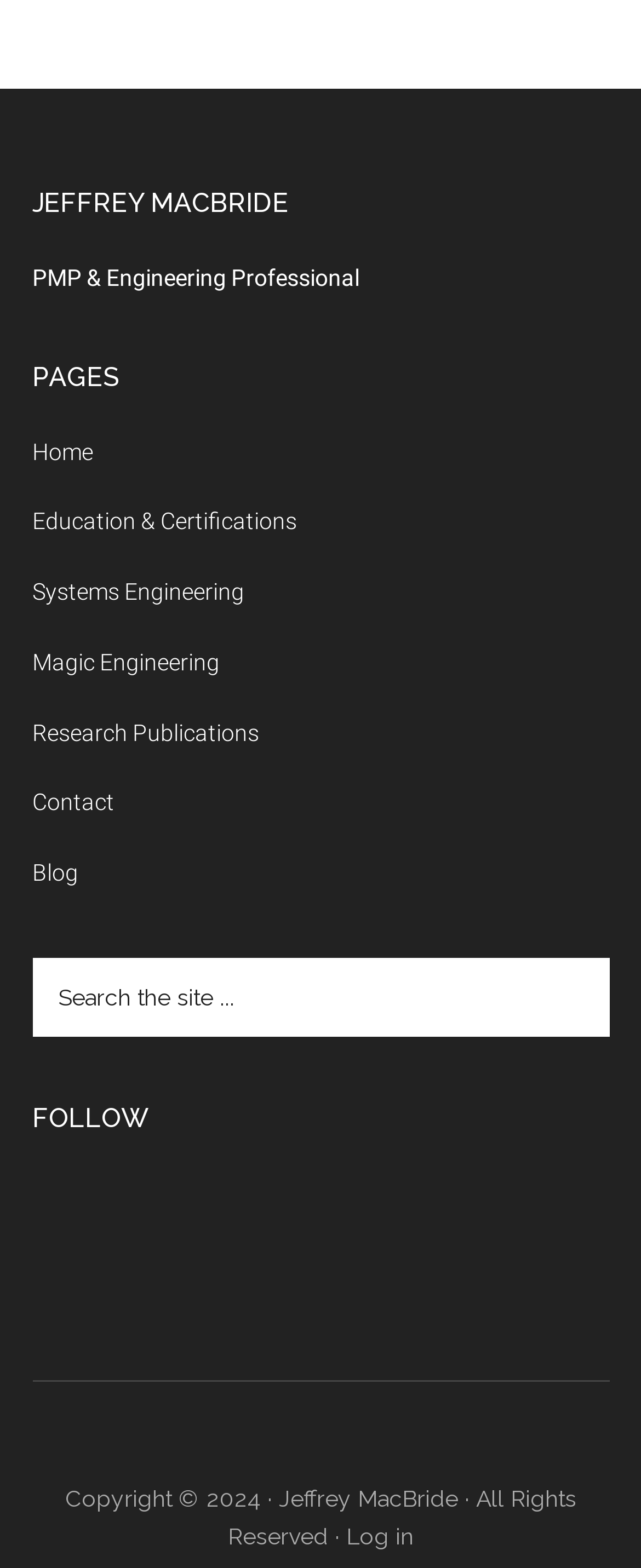What is the purpose of the search box?
Could you please answer the question thoroughly and with as much detail as possible?

The search box can be identified by the StaticText element 'Search the site...' and the searchbox element. The purpose of this search box is to search the site, as indicated by the StaticText element.